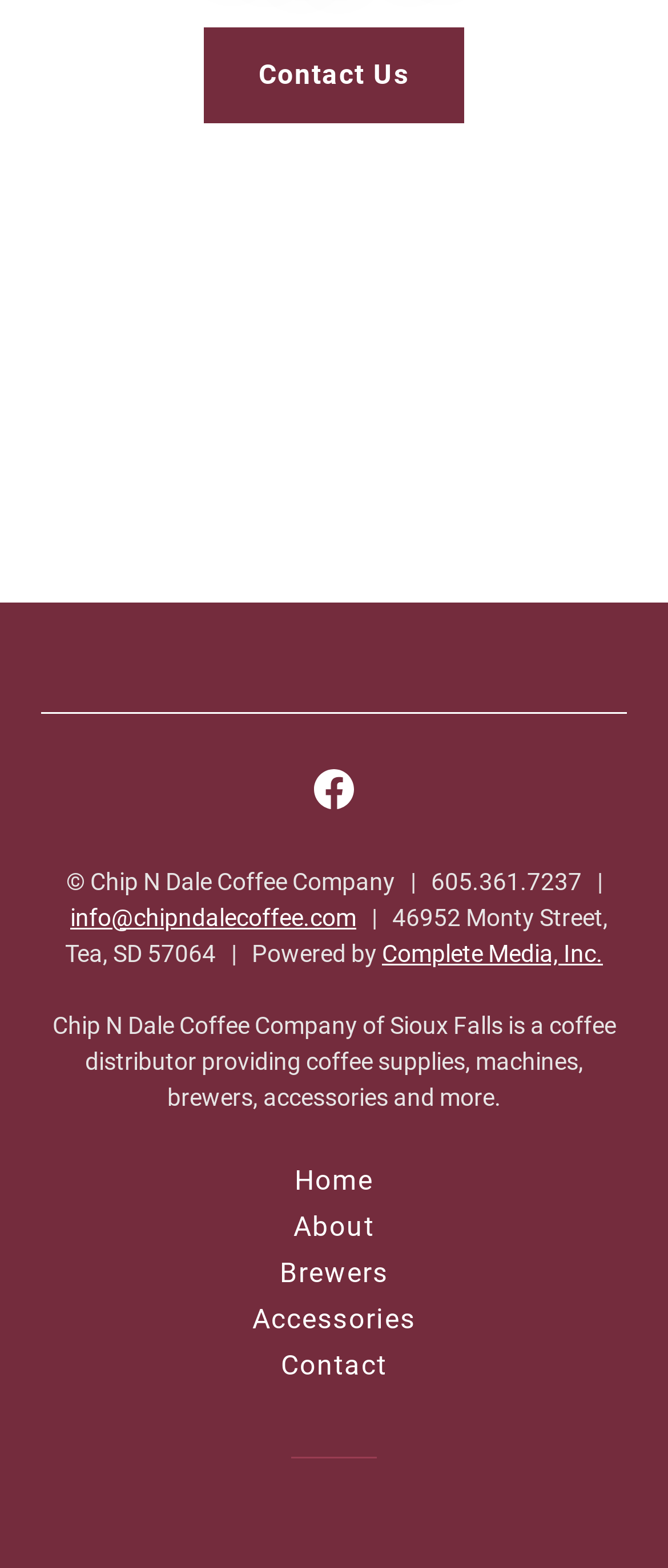Kindly determine the bounding box coordinates of the area that needs to be clicked to fulfill this instruction: "Send an email to info@chipndalecoffee.com".

[0.105, 0.584, 0.533, 0.601]